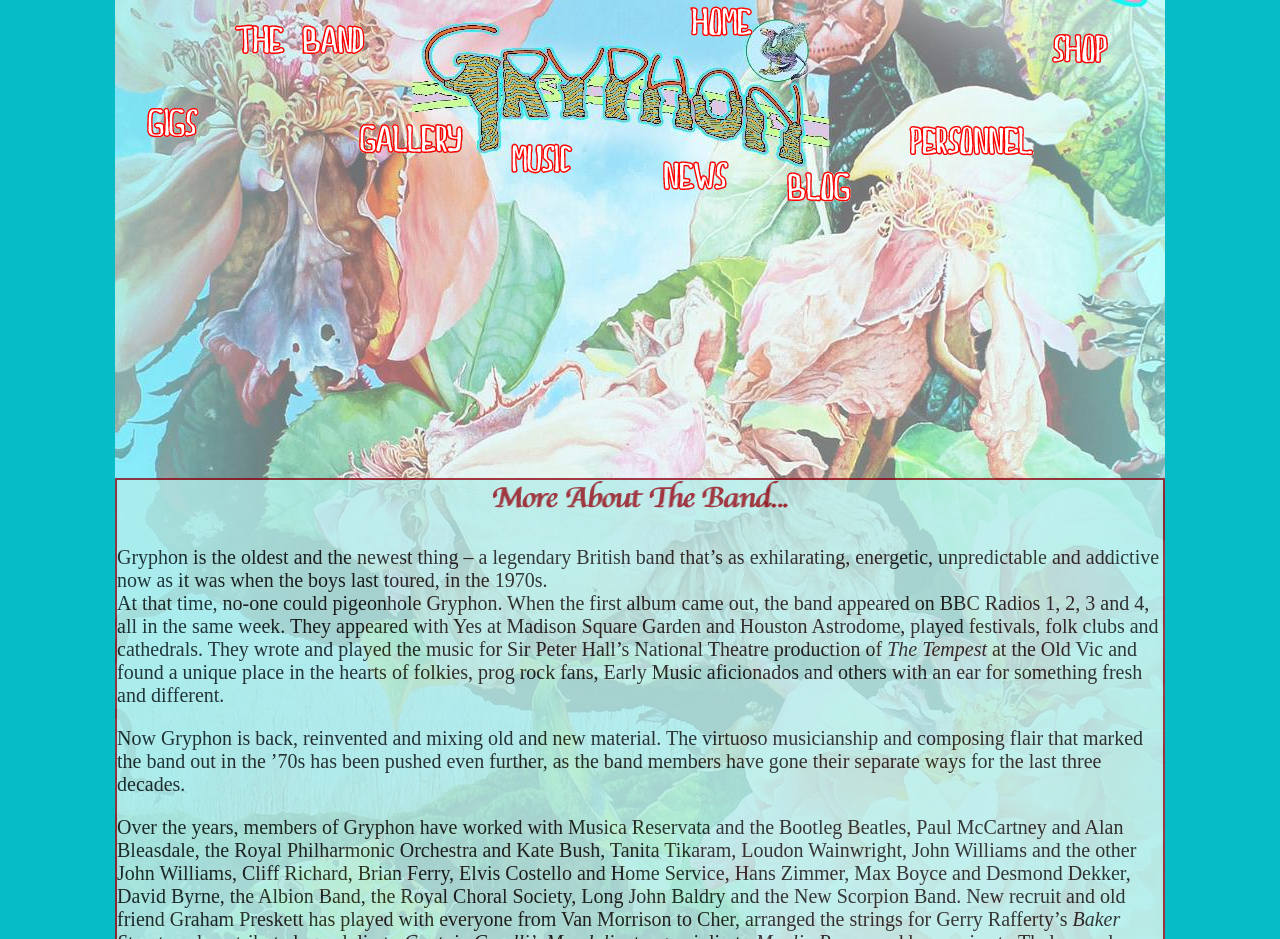What is the name of the play for which Gryphon wrote and played the music?
Refer to the screenshot and deliver a thorough answer to the question presented.

According to the StaticText element with the text 'They wrote and played the music for Sir Peter Hall’s National Theatre production of...', the play is 'The Tempest'.